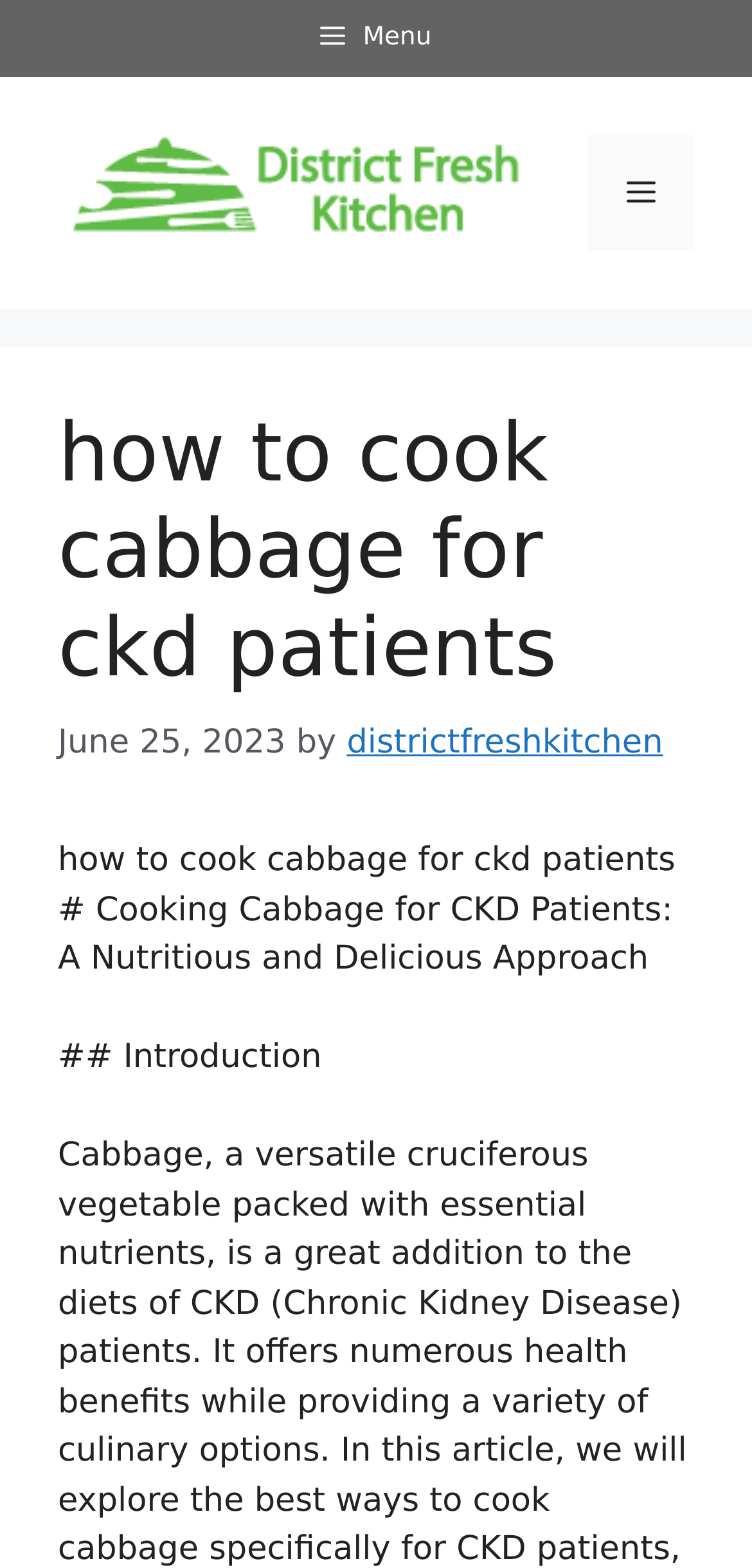What is the name of the website?
Use the image to answer the question with a single word or phrase.

DISTRICT FRESH KITCHEN + BAR